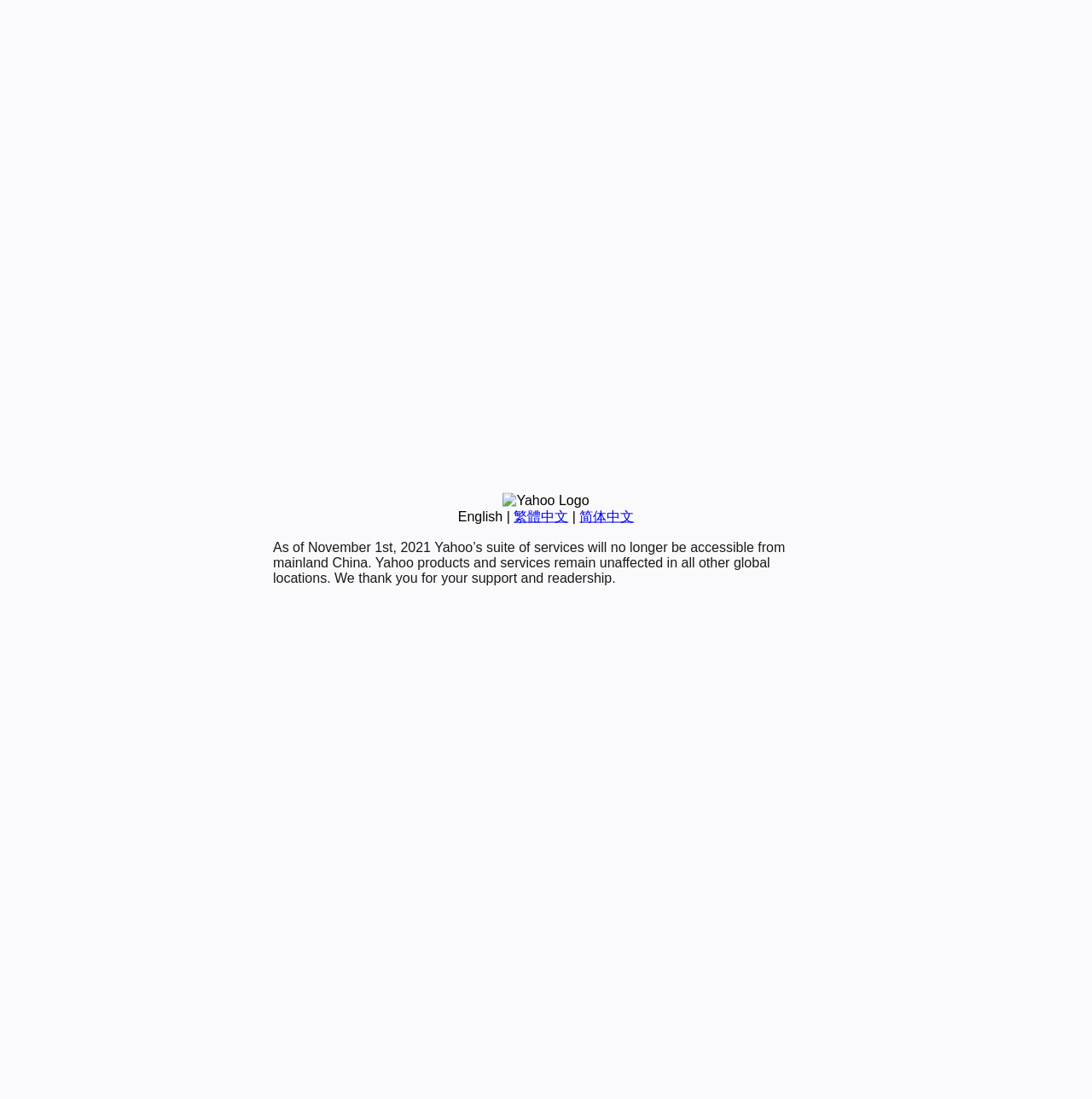Locate the UI element described by English and provide its bounding box coordinates. Use the format (top-left x, top-left y, bottom-right x, bottom-right y) with all values as floating point numbers between 0 and 1.

[0.419, 0.463, 0.46, 0.476]